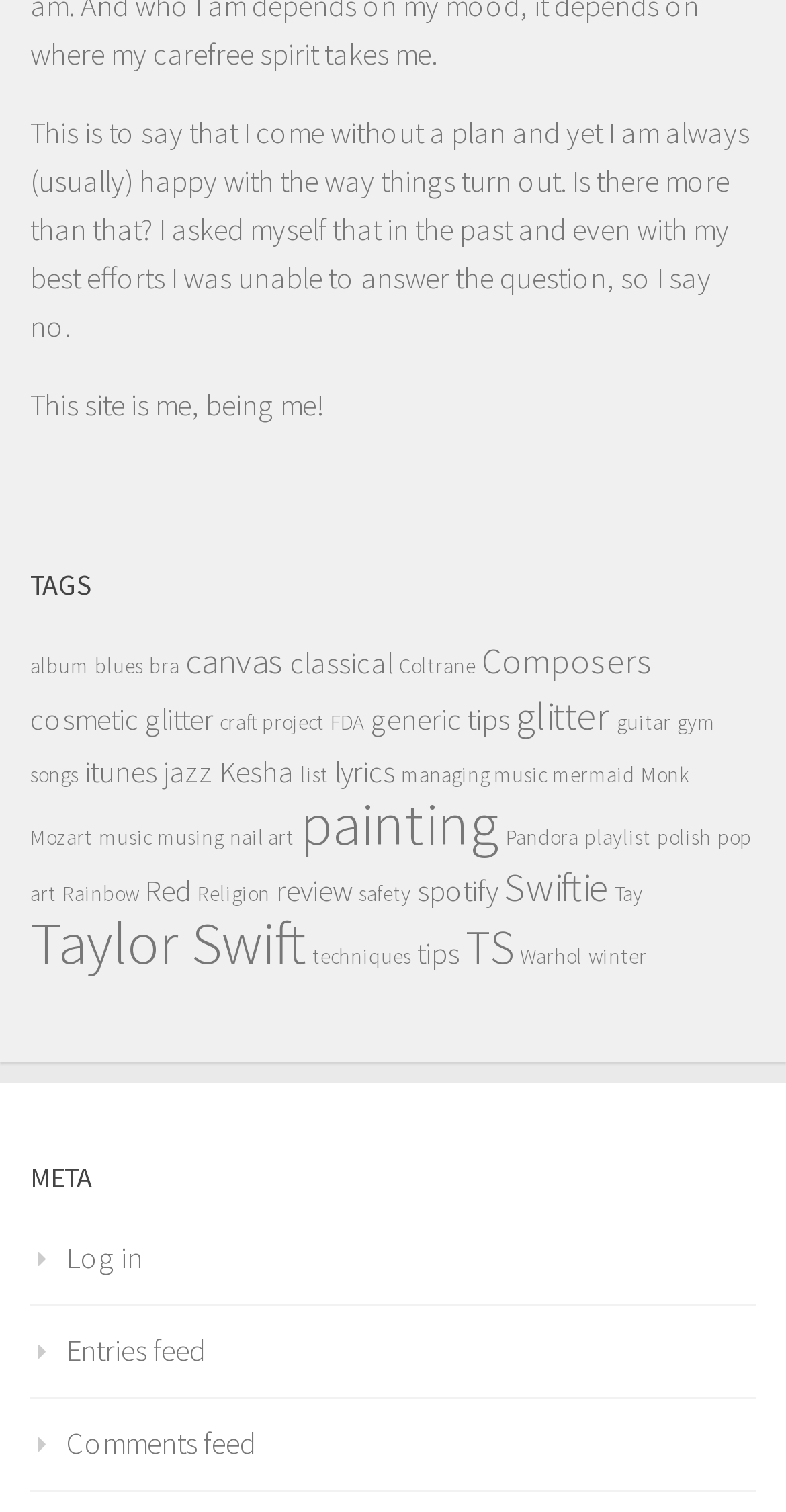Please determine the bounding box coordinates of the element to click in order to execute the following instruction: "View the 'Taylor Swift' category". The coordinates should be four float numbers between 0 and 1, specified as [left, top, right, bottom].

[0.038, 0.598, 0.39, 0.648]